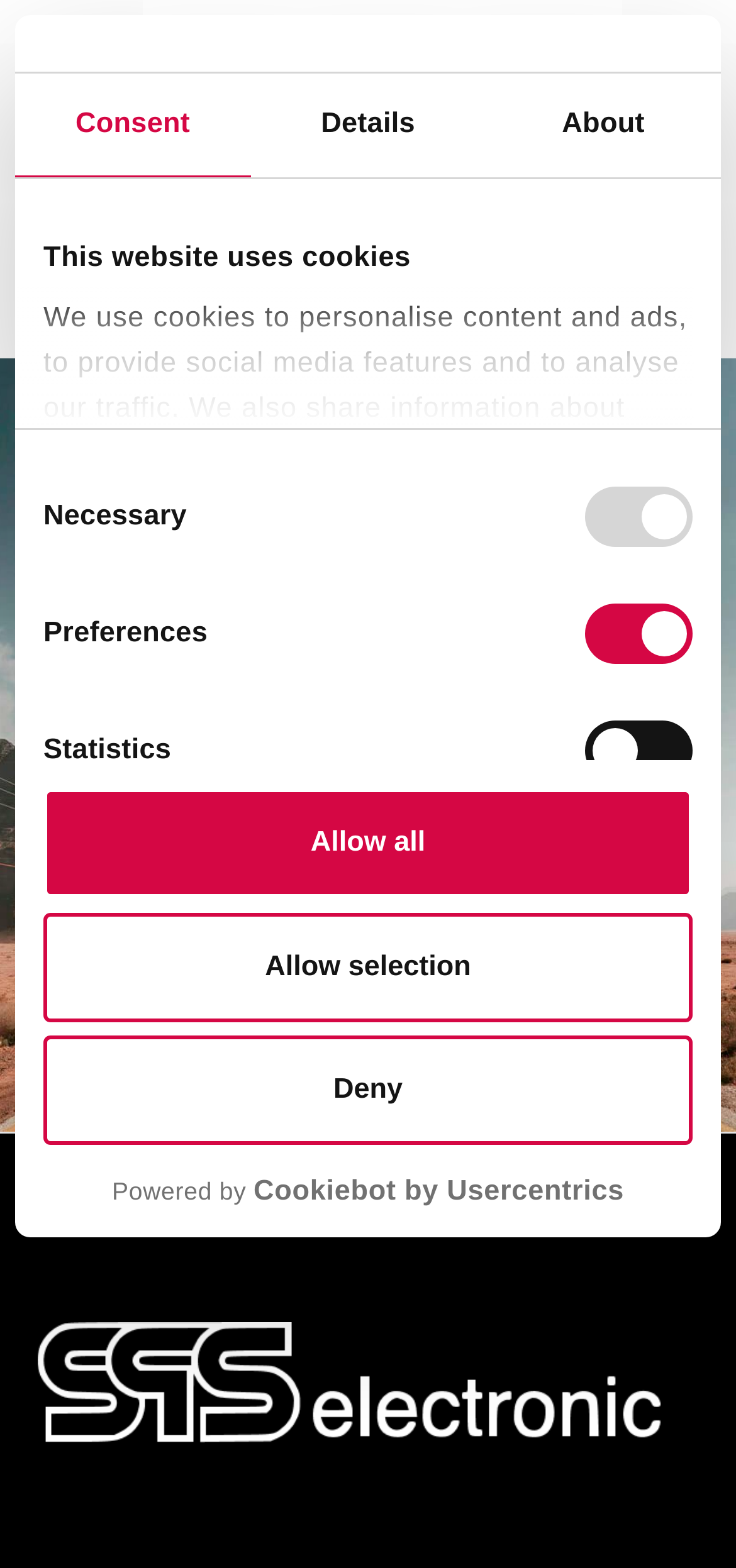Please determine the bounding box coordinates of the element to click in order to execute the following instruction: "Go to homepage". The coordinates should be four float numbers between 0 and 1, specified as [left, top, right, bottom].

[0.051, 0.029, 0.949, 0.101]